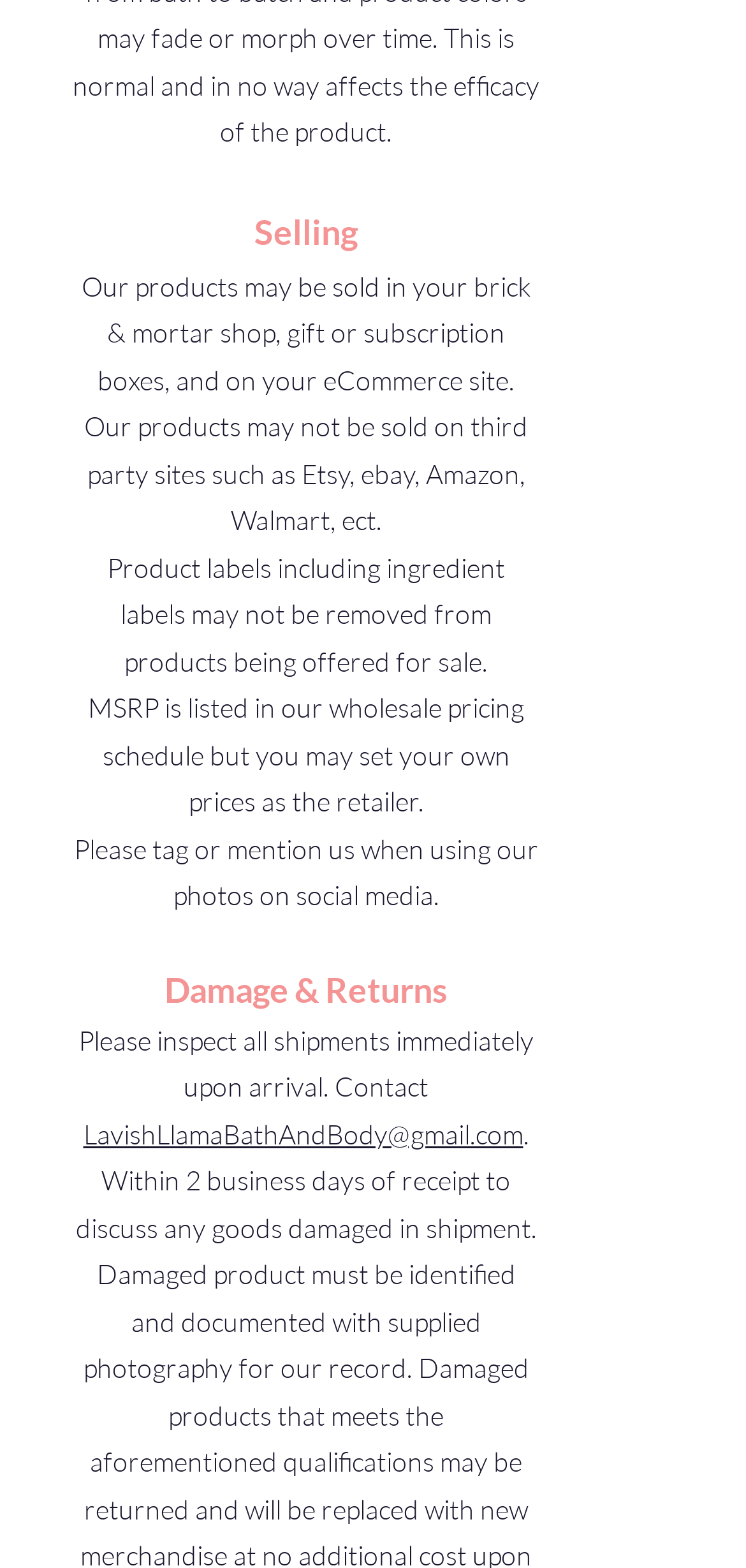Using the information from the screenshot, answer the following question thoroughly:
How to contact for damage and returns?

The webpage provides an email address to contact for damage and returns, which is LavishLlamaBathAndBody@gmail.com, as mentioned in the link element 'LavishLlamaBathAndBody@gmail.com' under the 'Damage & Returns' section